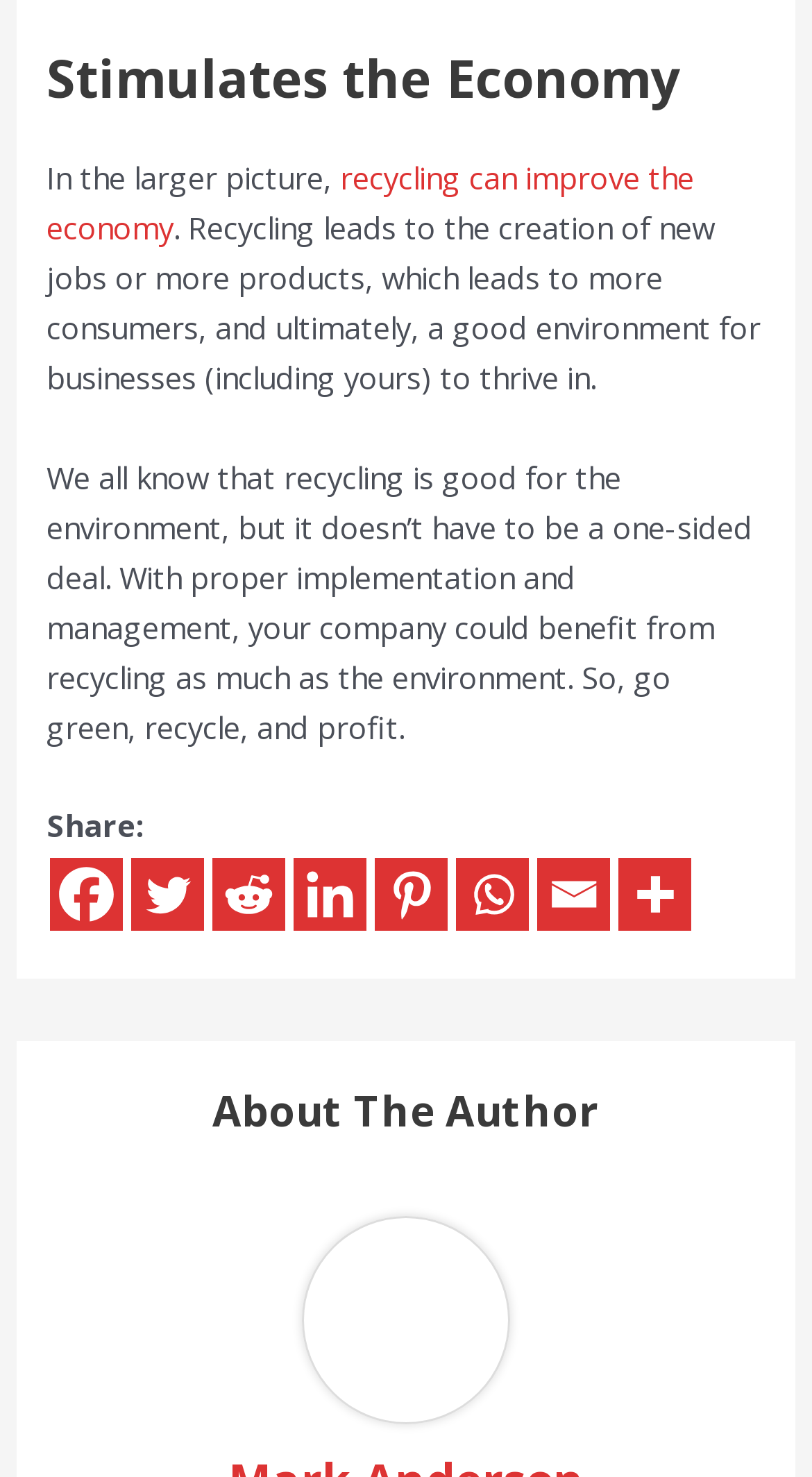Pinpoint the bounding box coordinates of the area that should be clicked to complete the following instruction: "Share on 'Twitter'". The coordinates must be given as four float numbers between 0 and 1, i.e., [left, top, right, bottom].

[0.163, 0.58, 0.252, 0.63]